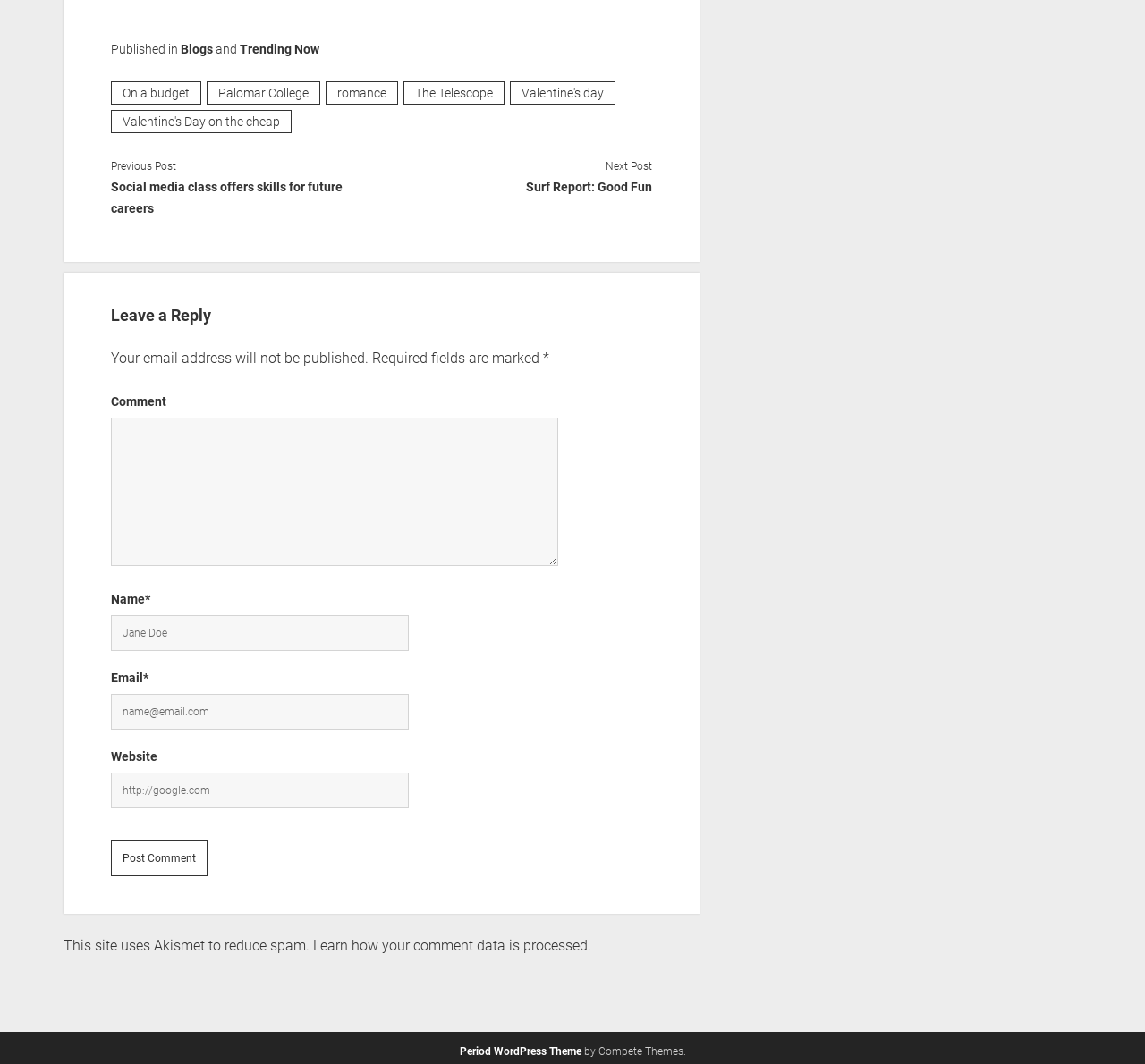Pinpoint the bounding box coordinates of the element that must be clicked to accomplish the following instruction: "Click on the 'Trending Now' link". The coordinates should be in the format of four float numbers between 0 and 1, i.e., [left, top, right, bottom].

[0.21, 0.034, 0.279, 0.048]